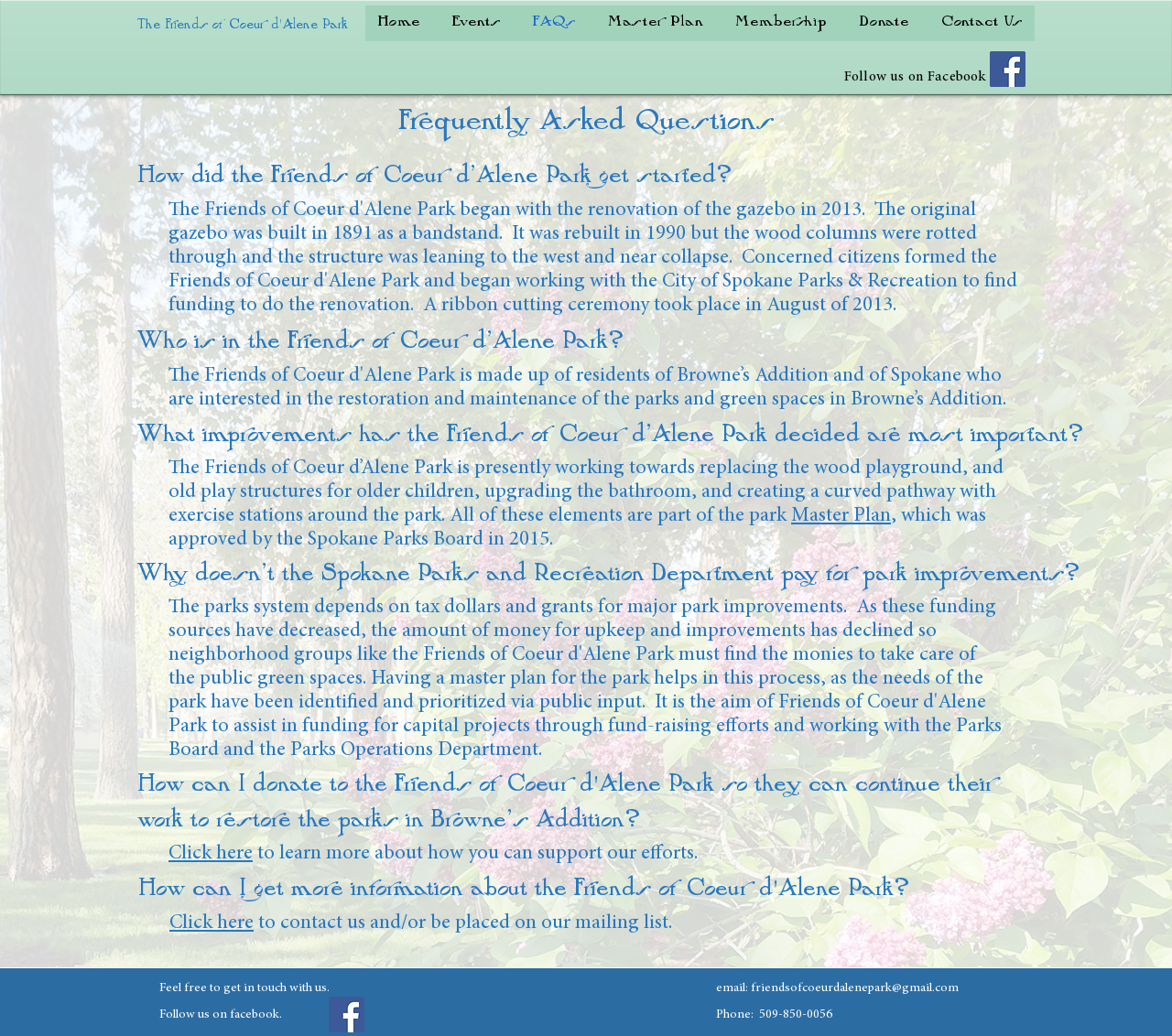Find the bounding box coordinates of the element I should click to carry out the following instruction: "Click on Donate".

[0.722, 0.005, 0.786, 0.04]